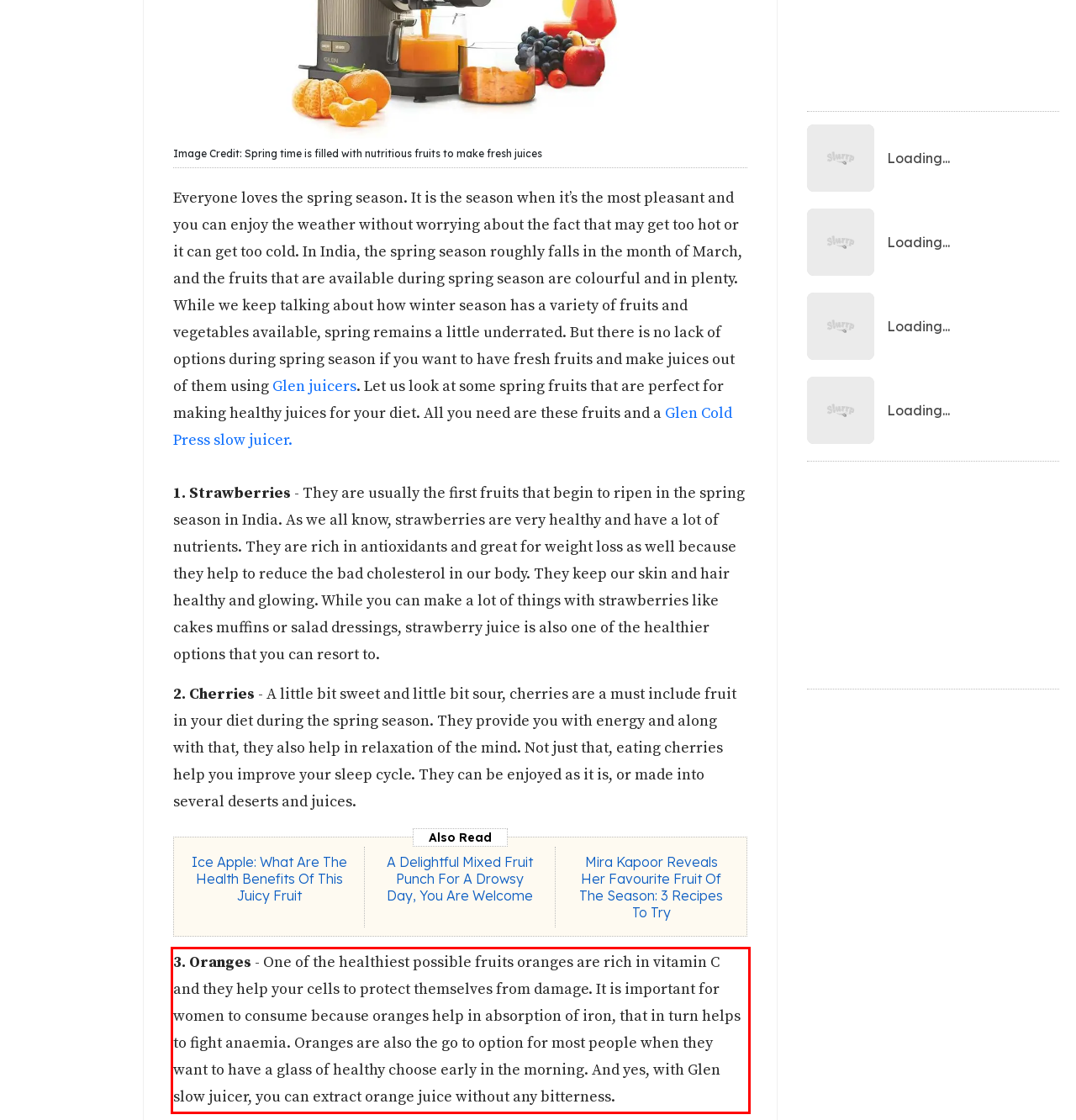You have a screenshot with a red rectangle around a UI element. Recognize and extract the text within this red bounding box using OCR.

3. Oranges - One of the healthiest possible fruits oranges are rich in vitamin C and they help your cells to protect themselves from damage. It is important for women to consume because oranges help in absorption of iron, that in turn helps to fight anaemia. Oranges are also the go to option for most people when they want to have a glass of healthy choose early in the morning. And yes, with Glen slow juicer, you can extract orange juice without any bitterness.